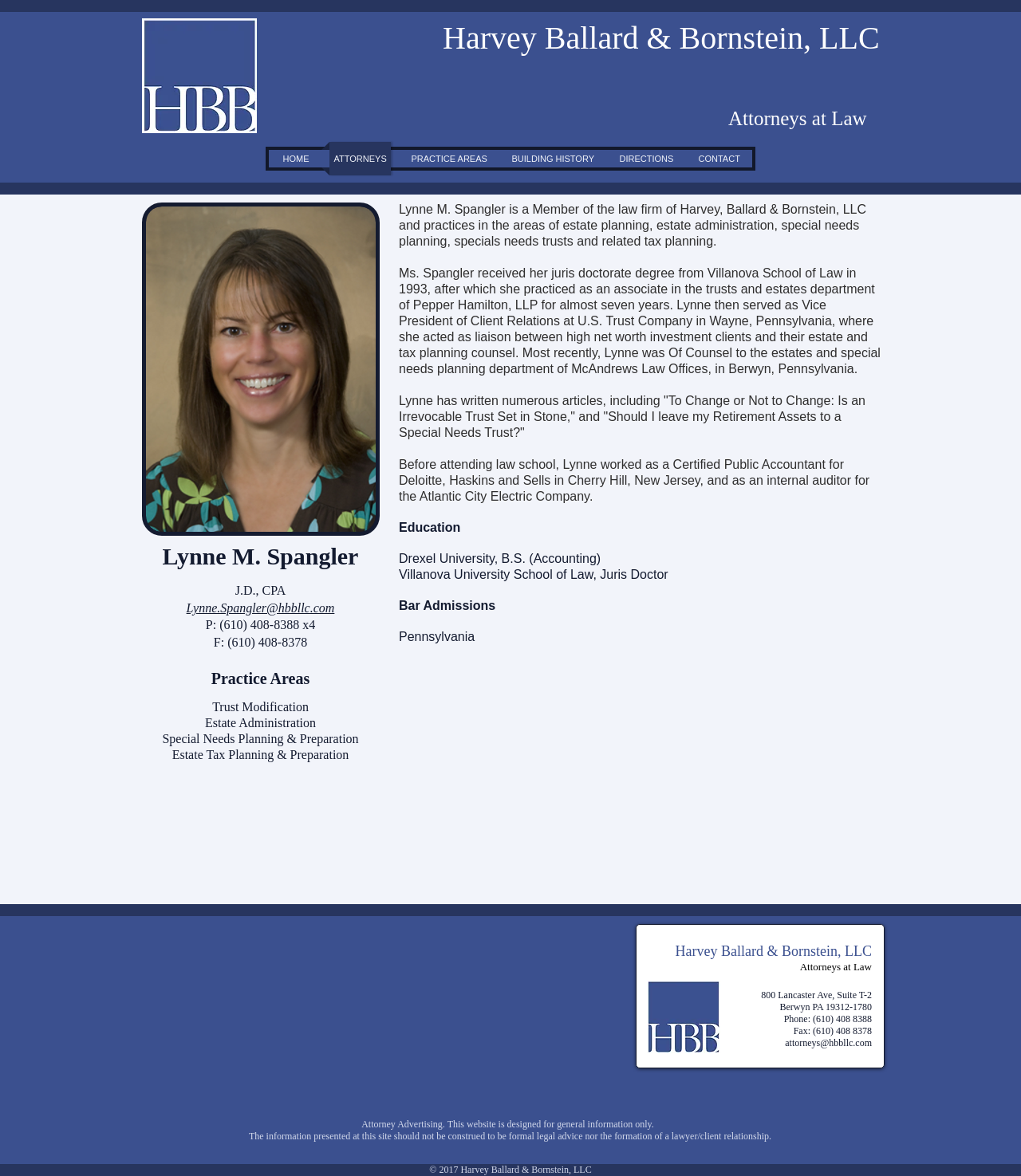Determine the bounding box coordinates for the area that should be clicked to carry out the following instruction: "View Lynne M. Spangler's email".

[0.183, 0.512, 0.328, 0.523]